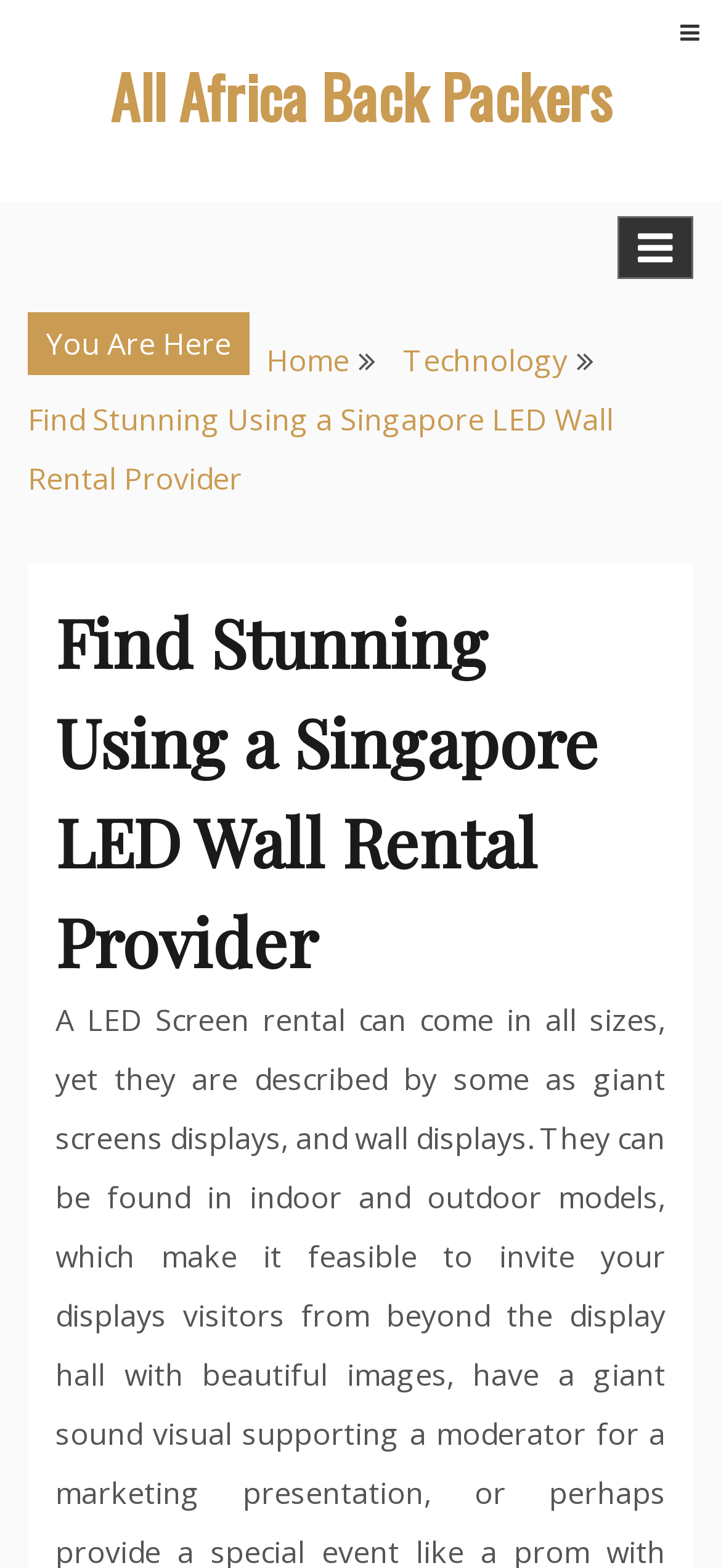Identify the primary heading of the webpage and provide its text.

Find Stunning Using a Singapore LED Wall Rental Provider